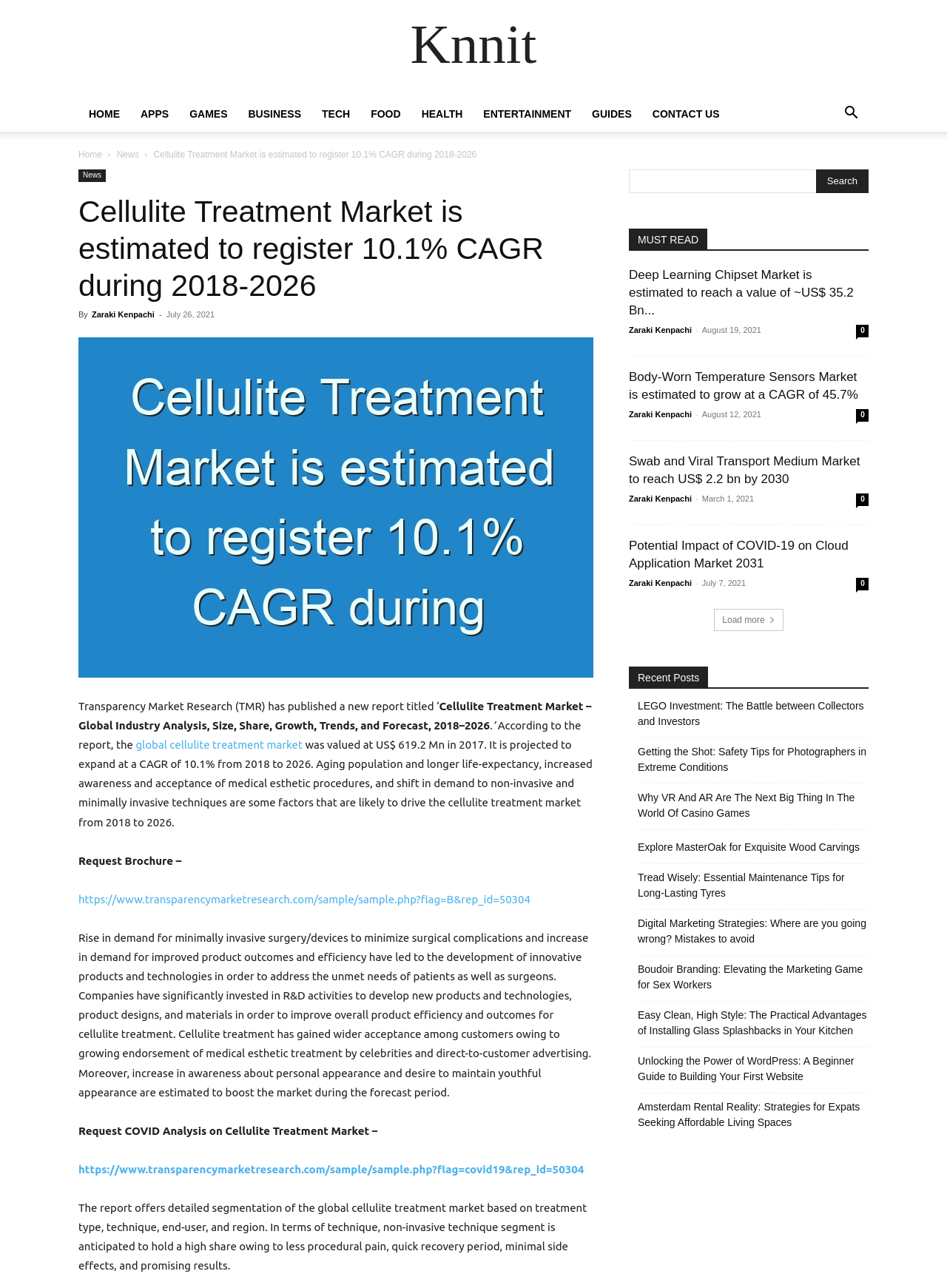What is the value of the global cellulite treatment market in 2017?
Please give a detailed and elaborate answer to the question.

The answer can be found in the second paragraph of the webpage, which states that the global cellulite treatment market was valued at US$ 619.2 Mn in 2017.